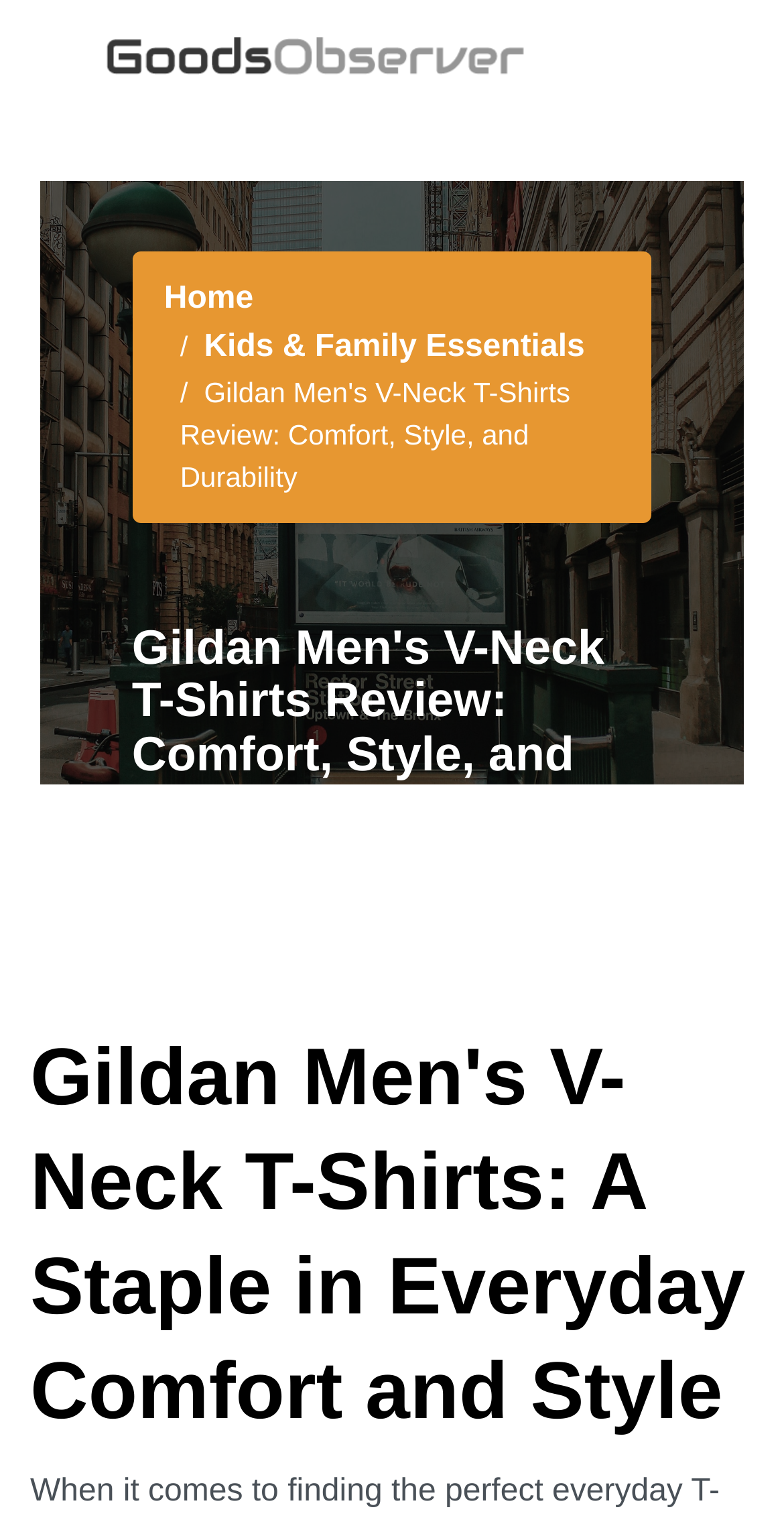Using the provided description alt="Goods Observer", find the bounding box coordinates for the UI element. Provide the coordinates in (top-left x, top-left y, bottom-right x, bottom-right y) format, ensuring all values are between 0 and 1.

[0.129, 0.011, 0.673, 0.063]